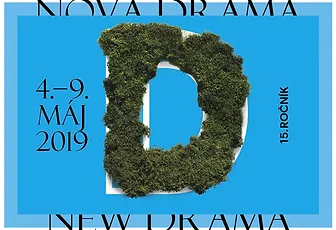Respond to the following question using a concise word or phrase: 
Where is the festival located?

Bratislava, Slovakia